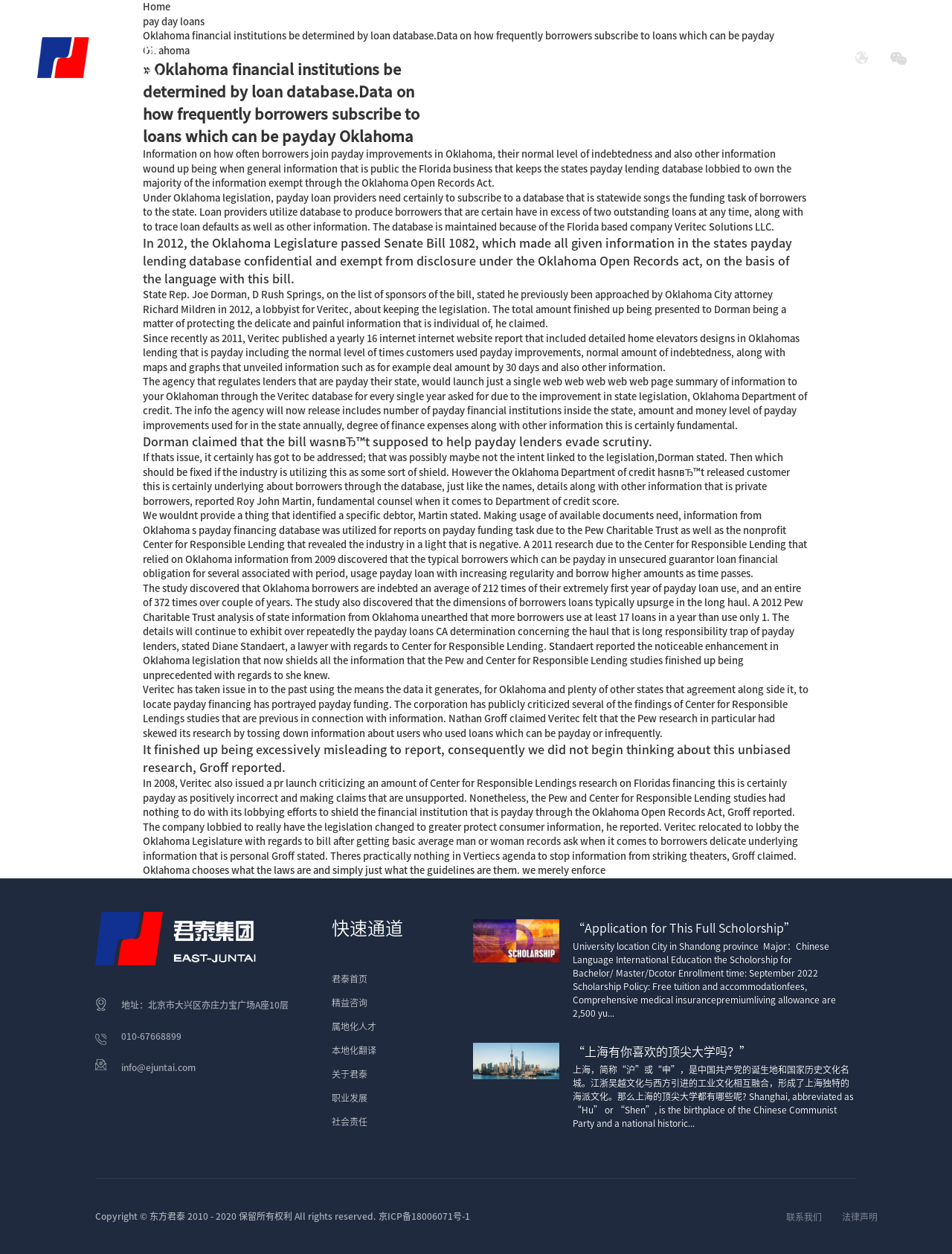Provide a short, one-word or phrase answer to the question below:
What is the name of the company?

北京东方君泰